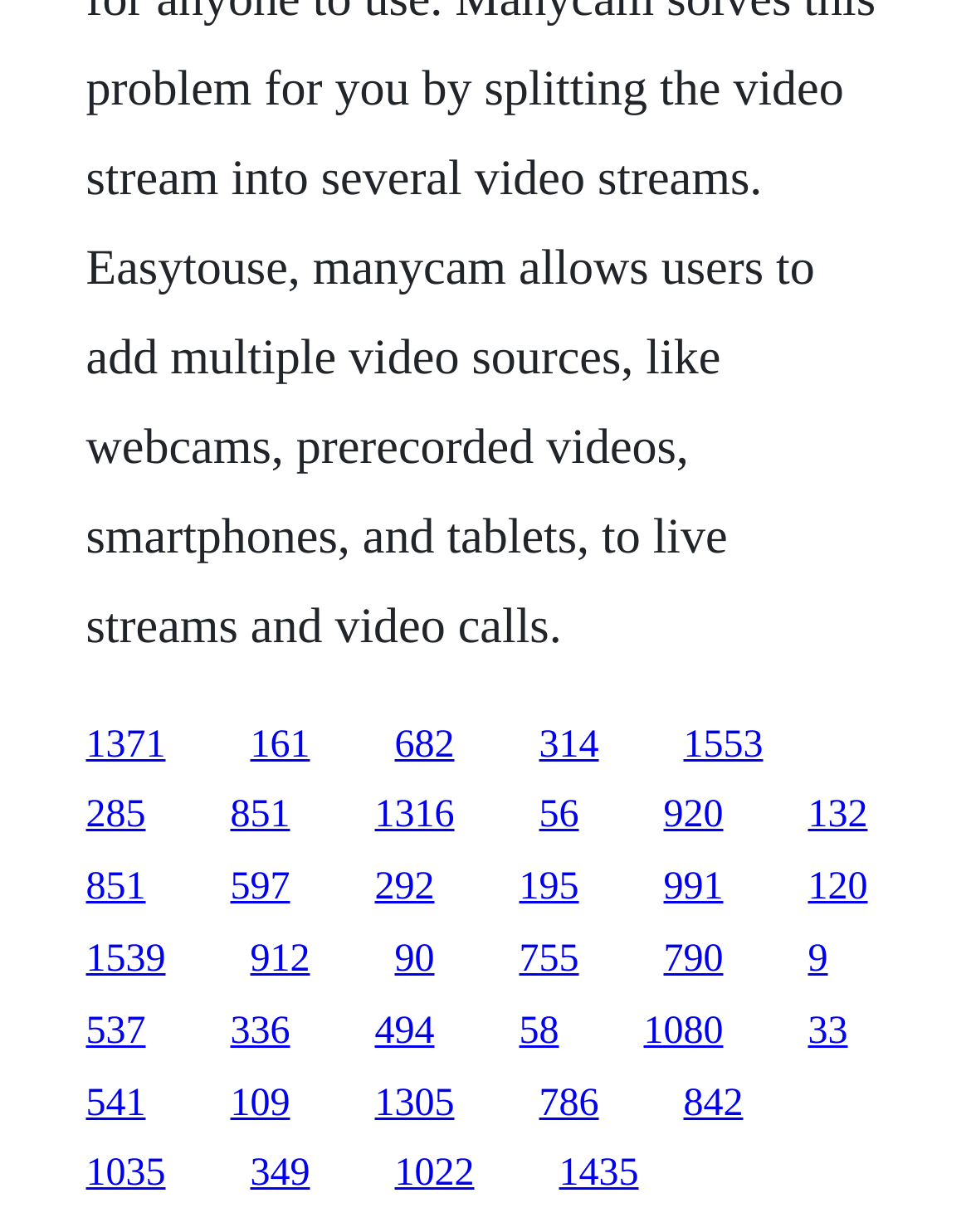Identify the bounding box coordinates of the section to be clicked to complete the task described by the following instruction: "visit the third link". The coordinates should be four float numbers between 0 and 1, formatted as [left, top, right, bottom].

[0.406, 0.587, 0.468, 0.621]